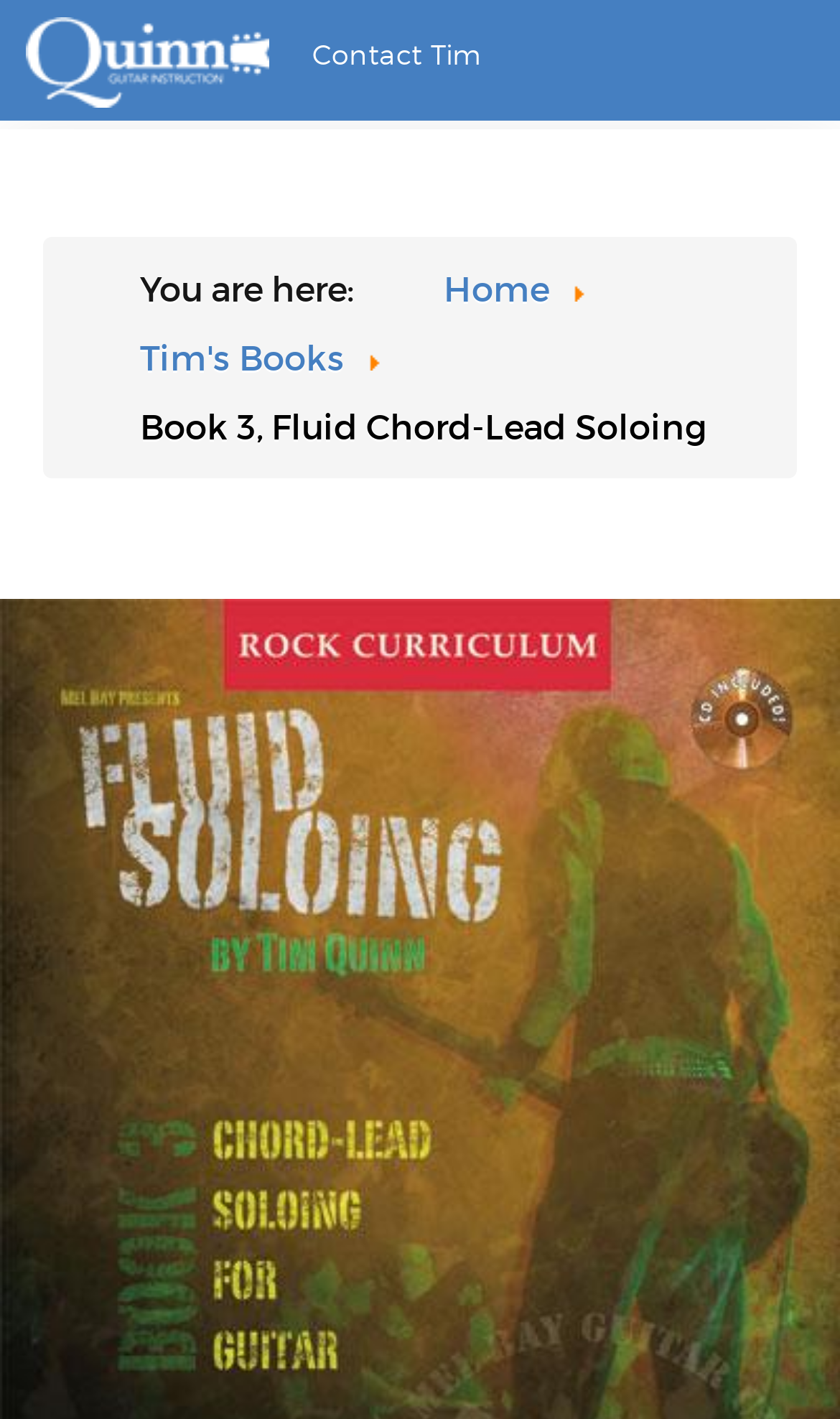What is the name of the guitar lesson provider?
Answer the question with just one word or phrase using the image.

Quinn Guitar